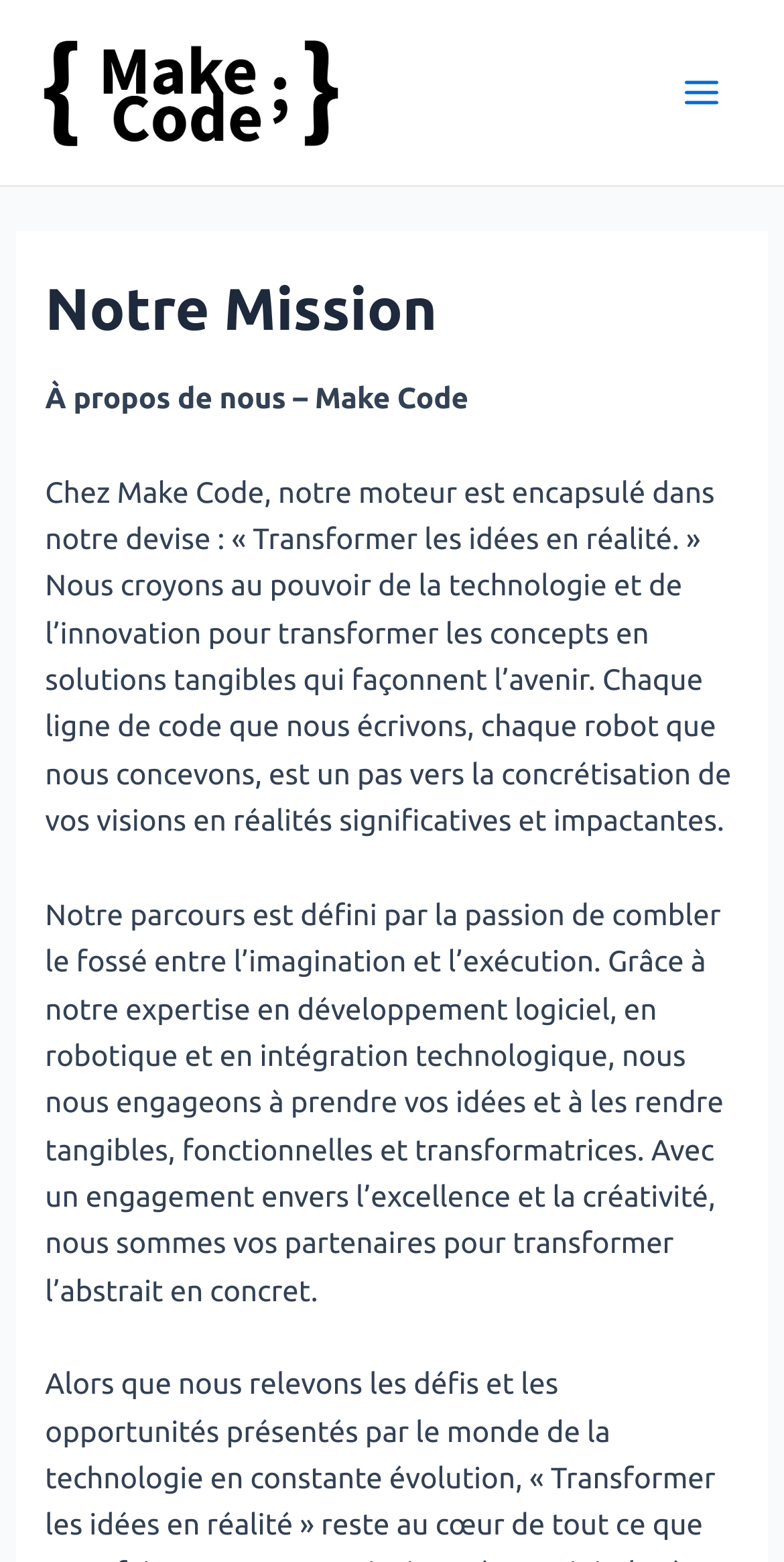Find the bounding box coordinates for the HTML element described in this sentence: "Main Menu". Provide the coordinates as four float numbers between 0 and 1, in the format [left, top, right, bottom].

[0.841, 0.032, 0.949, 0.086]